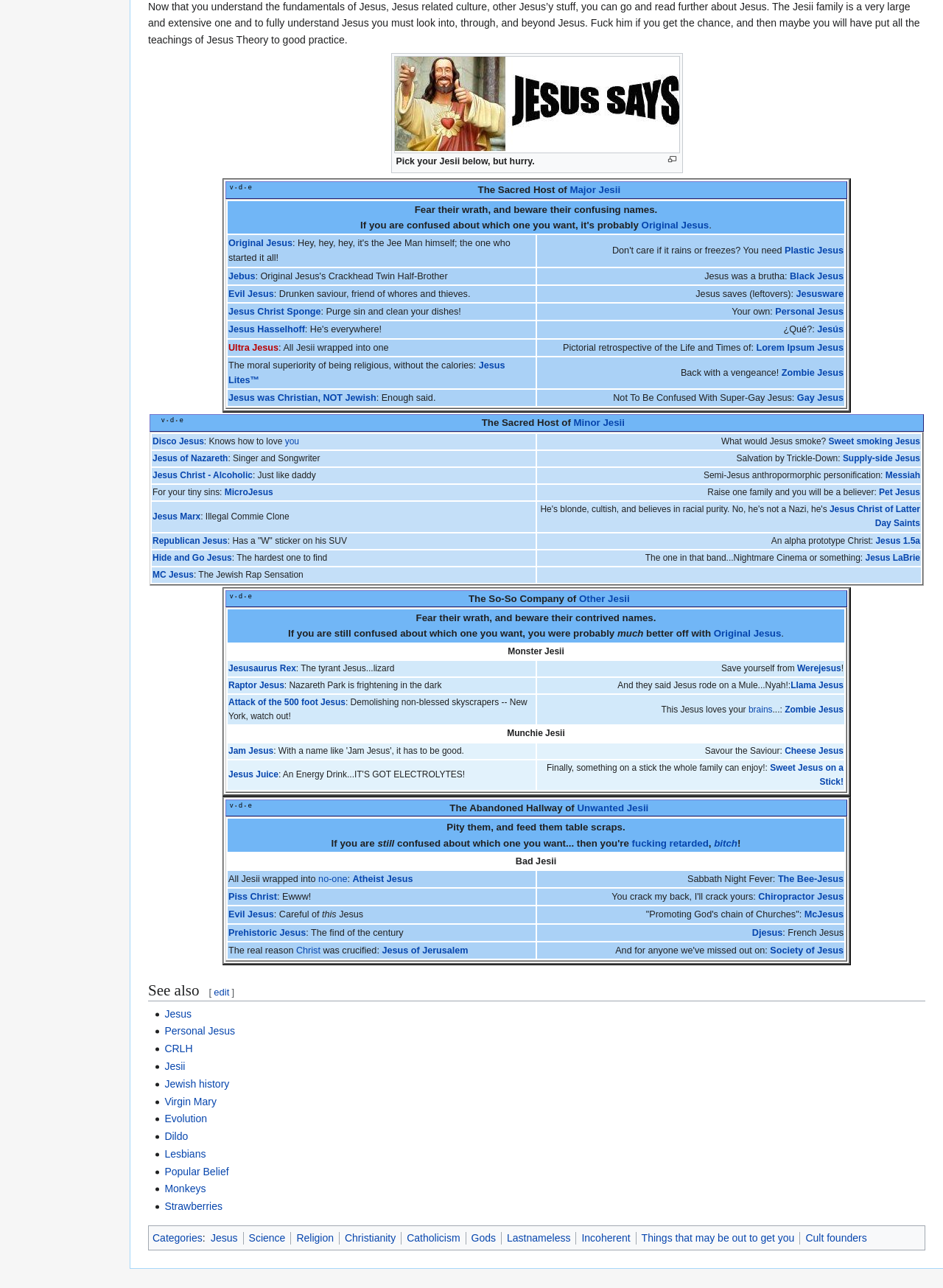Given the description of a UI element: "Hide and Go Jesus", identify the bounding box coordinates of the matching element in the webpage screenshot.

[0.162, 0.429, 0.246, 0.437]